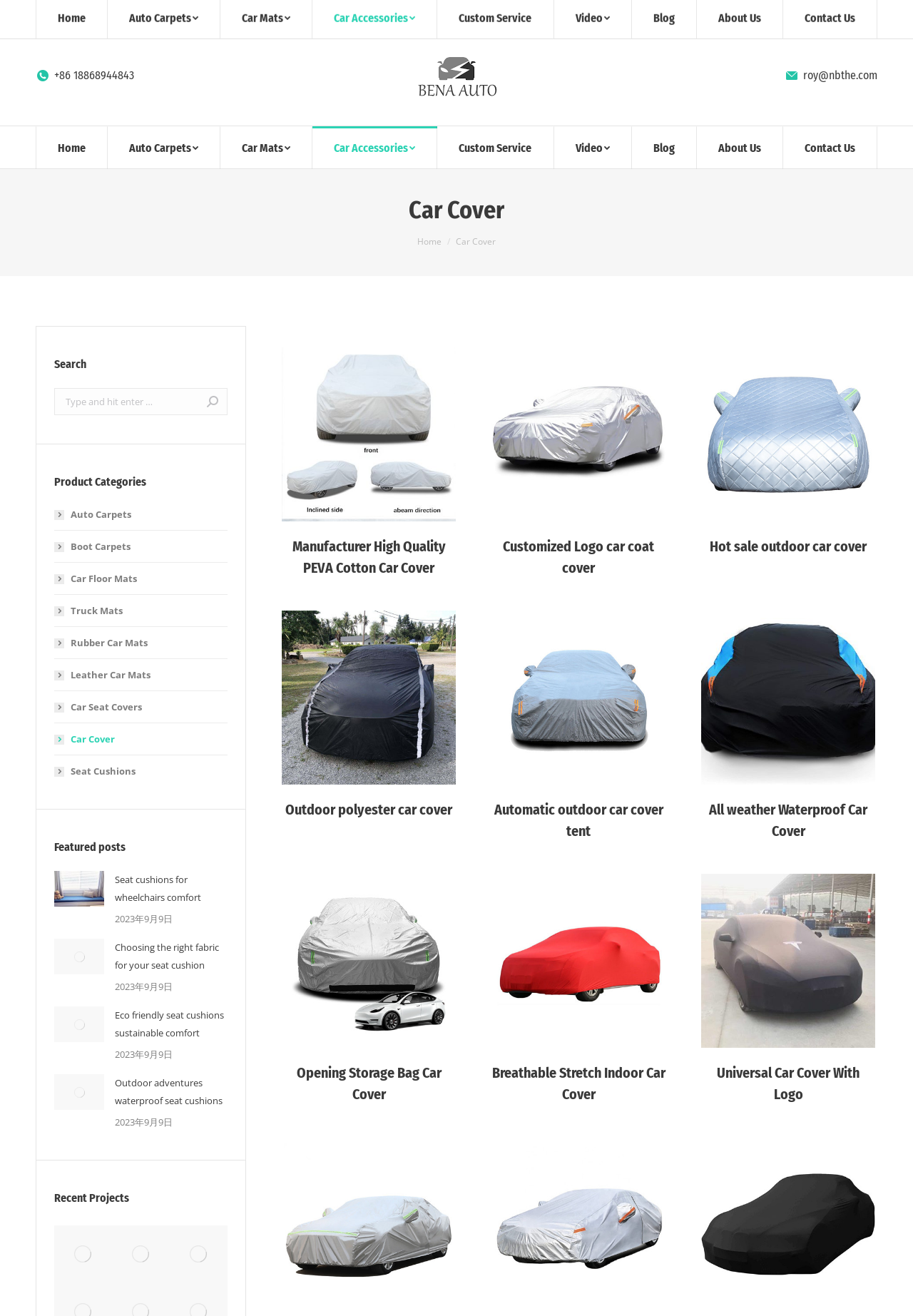What is the phone number of the company?
Could you give a comprehensive explanation in response to this question?

I found the phone number by looking at the top-right section of the webpage, where the contact information is usually displayed. The phone number is written in a static text element with the content '+86 18868944843'.